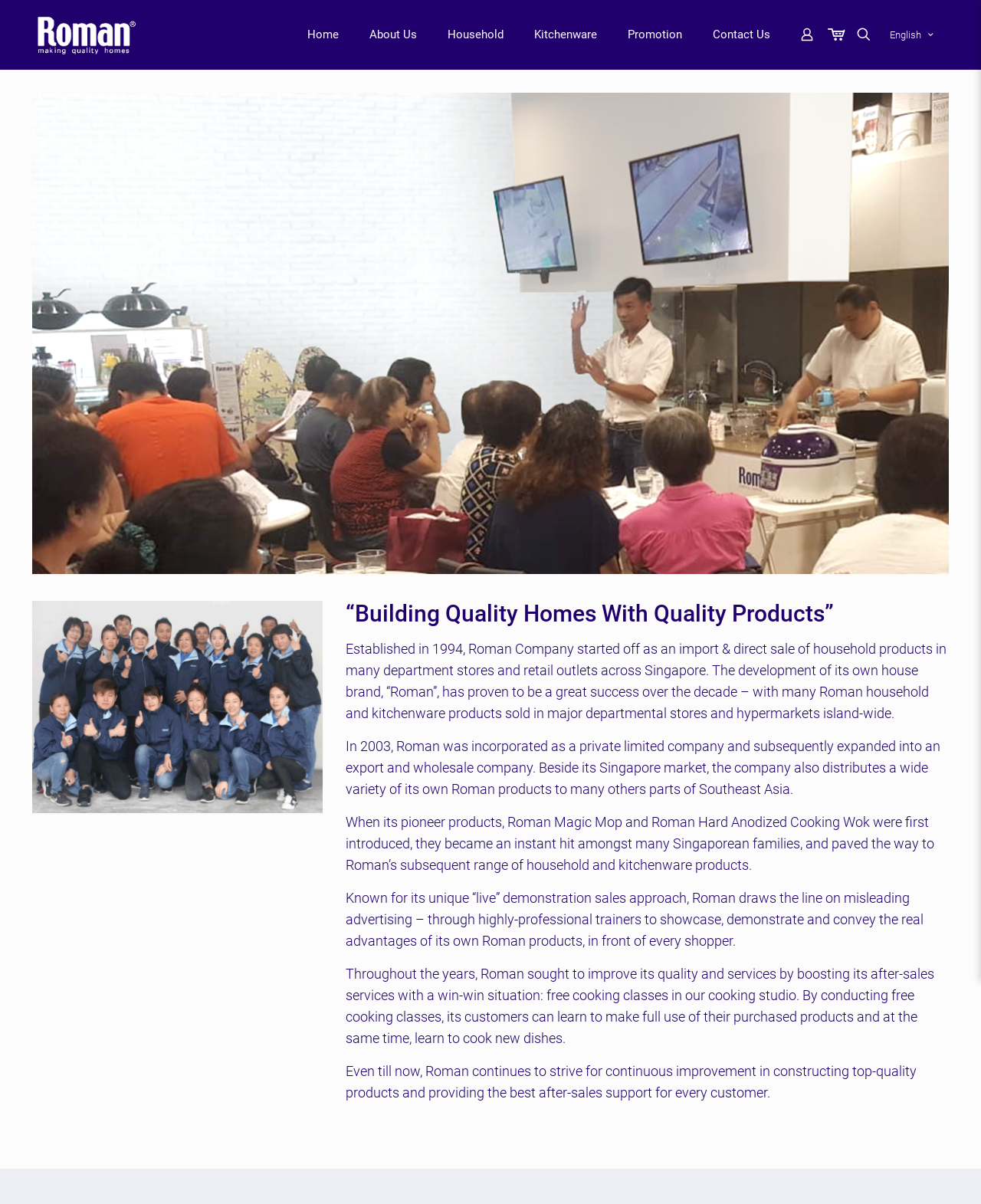Please identify the bounding box coordinates of the element's region that needs to be clicked to fulfill the following instruction: "read about bioethics in crisis". The bounding box coordinates should consist of four float numbers between 0 and 1, i.e., [left, top, right, bottom].

None